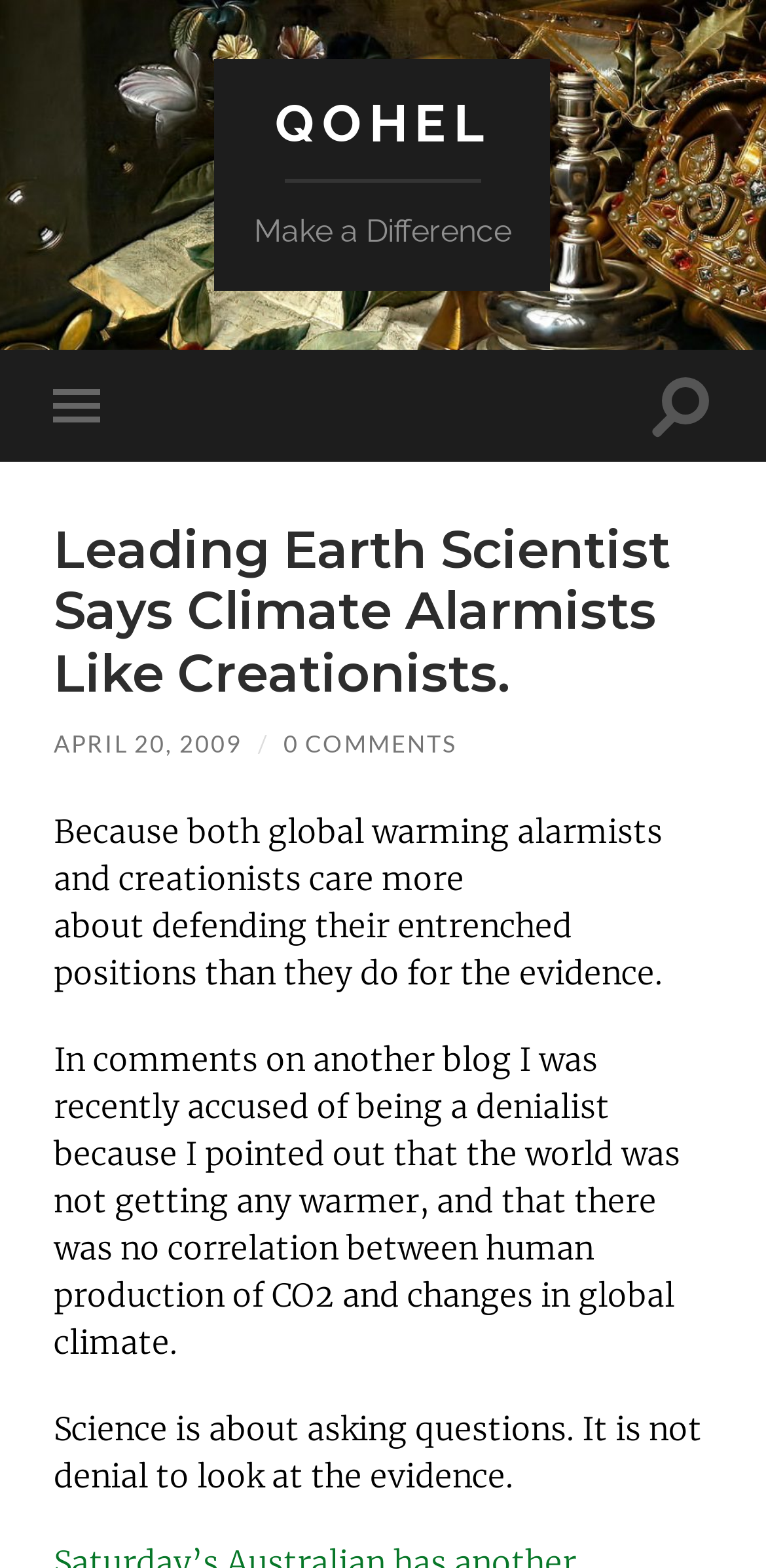Using the description "Qohel", predict the bounding box of the relevant HTML element.

[0.359, 0.059, 0.641, 0.098]